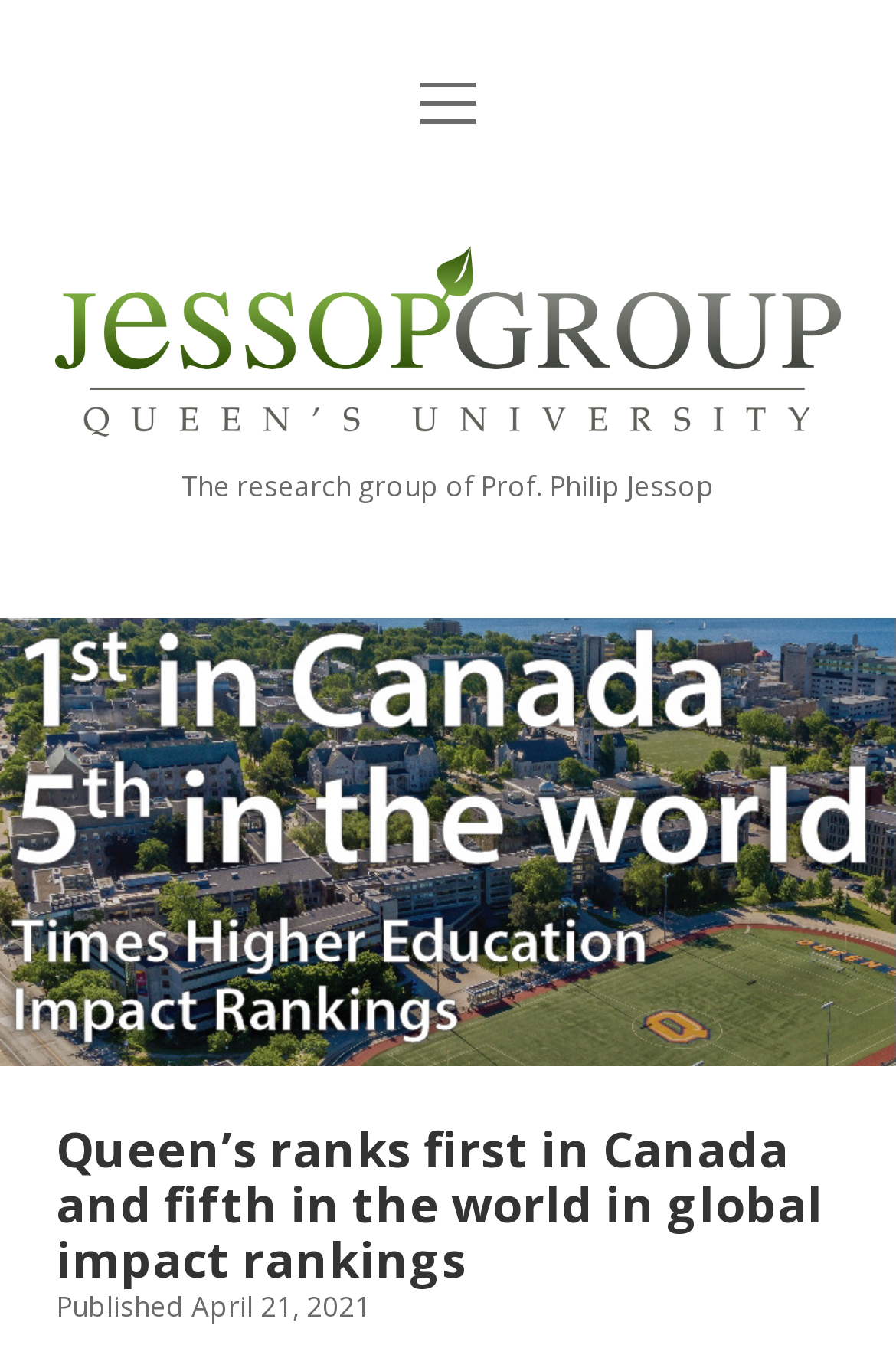Describe all the key features and sections of the webpage thoroughly.

The webpage is about the Jessop Lab, a research group led by Prof. Philip Jessop. At the top left, there is a logo of the Jessop Lab, accompanied by a link to the lab's homepage. Below the logo, there is a brief description of the research group.

To the right of the logo, there are several links, including "Welcome", "Dr. Jessop", "The Group", "Current Research", and a dropdown menu button. The dropdown menu button is not expanded, but it likely contains more links or options.

Below these links, there are several sections of links, each with a different topic. The first section has links related to research, including "Fuels and Chemicals from Biomass", "Switchable Solvents", and "Separating Water from Aqueous Mixtures". The second section has links to publications, books, and links. The third section has a link to "Which is Greener?" and "Contact Us".

At the top right, there is a button to open a menu, accompanied by a small image. Below this button, there is a link to the Jessop Lab homepage, with a larger image of the lab's logo.

The main content of the webpage is a news article or announcement, with a heading that reads "Queen’s ranks first in Canada and fifth in the world in global impact rankings". The article is published on April 21, 2021, and its content is not specified.